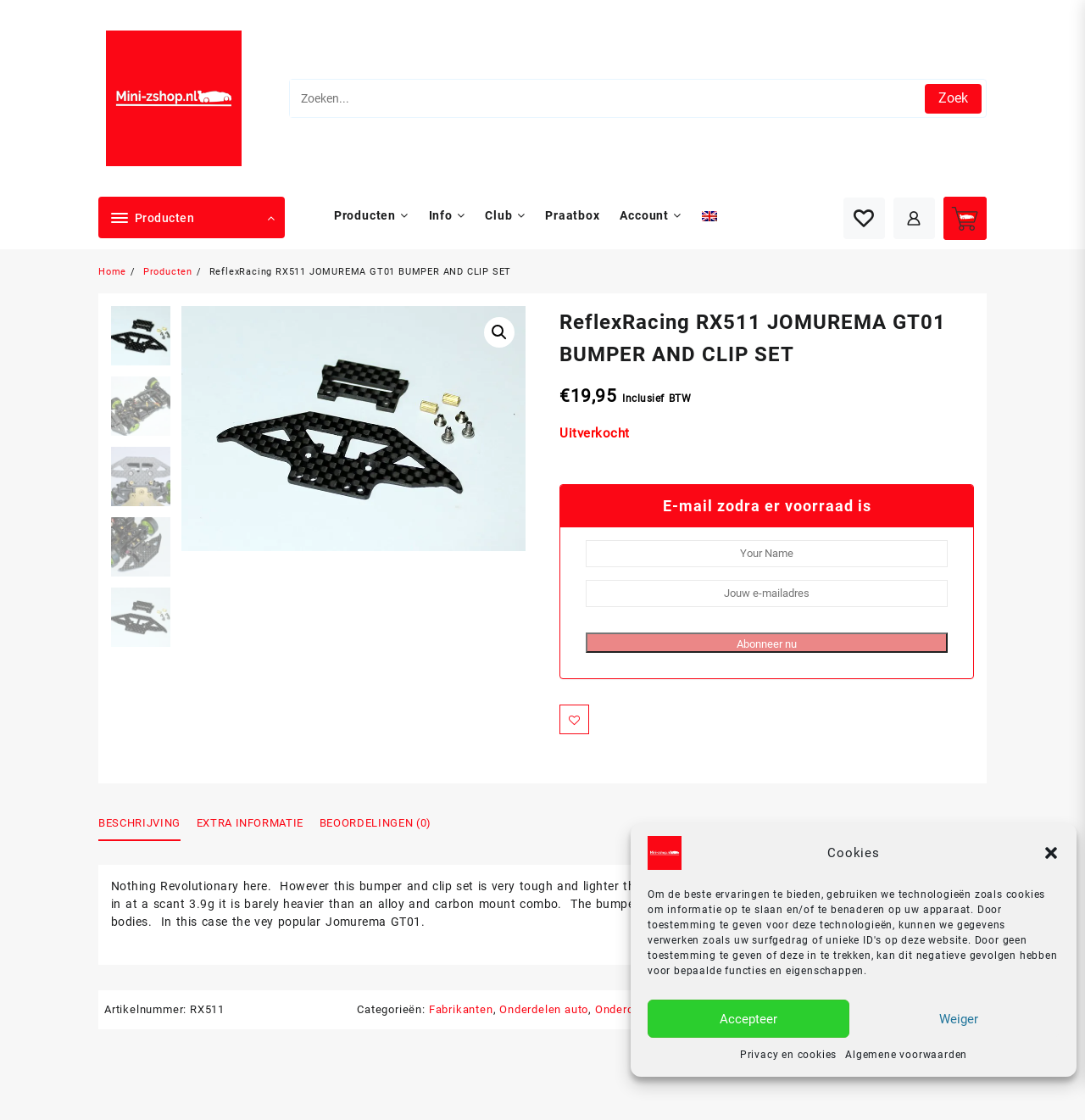Find the UI element described as: "Toevoegen aan verlanglijst" and predict its bounding box coordinates. Ensure the coordinates are four float numbers between 0 and 1, [left, top, right, bottom].

[0.516, 0.629, 0.543, 0.655]